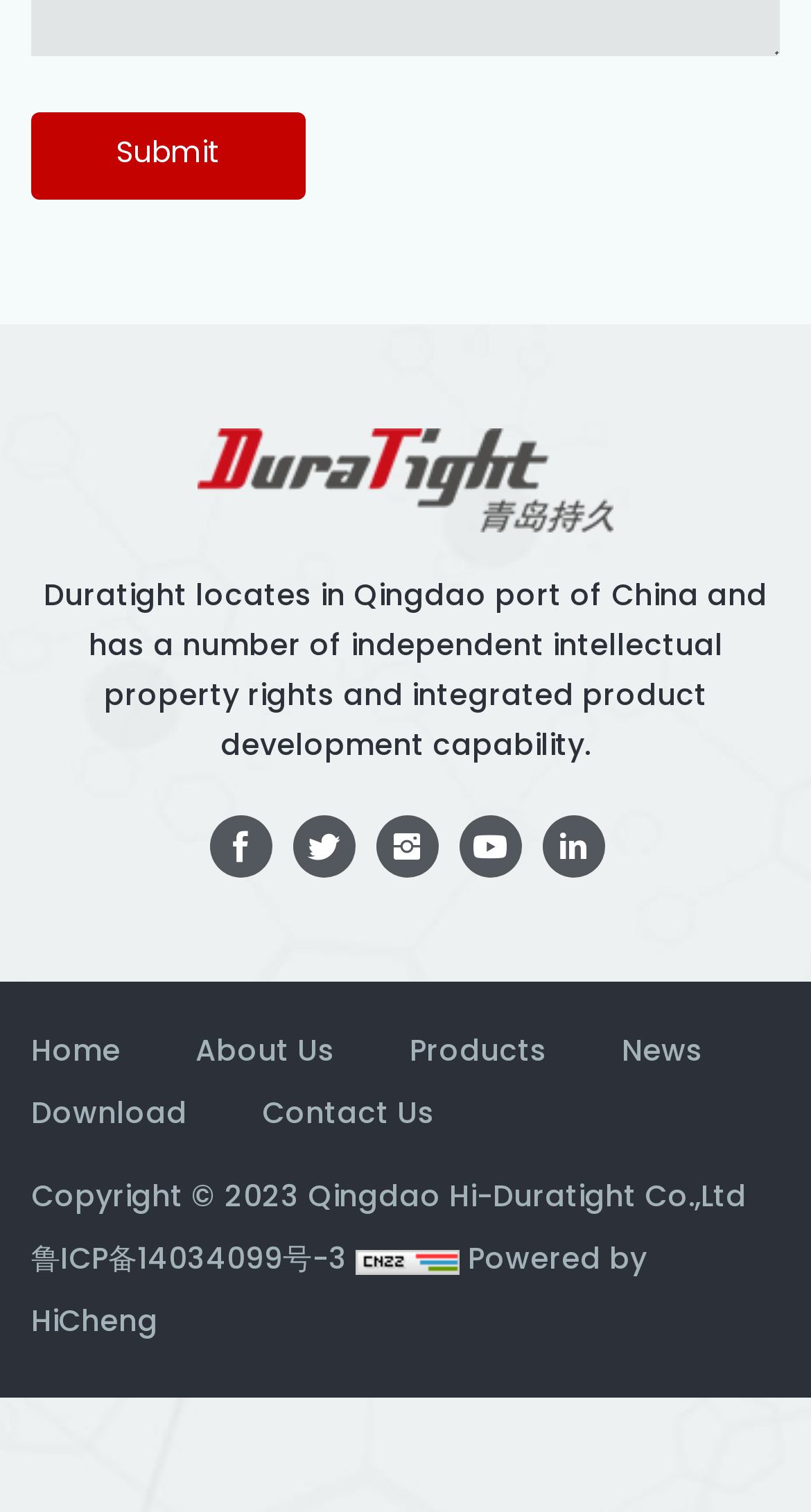Could you find the bounding box coordinates of the clickable area to complete this instruction: "View About Us page"?

[0.2, 0.681, 0.454, 0.713]